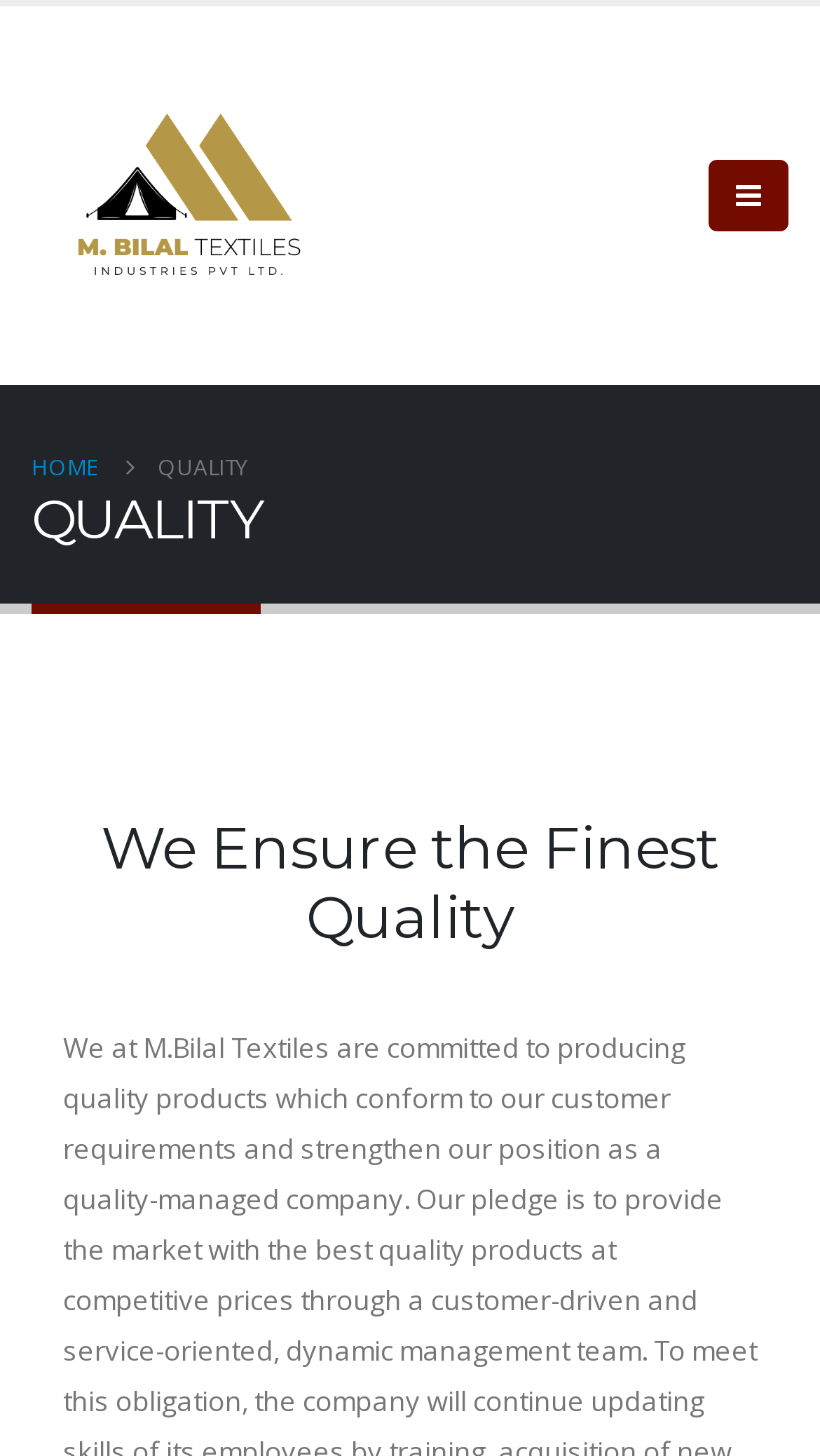Identify the coordinates of the bounding box for the element described below: "Home". Return the coordinates as four float numbers between 0 and 1: [left, top, right, bottom].

[0.038, 0.303, 0.121, 0.338]